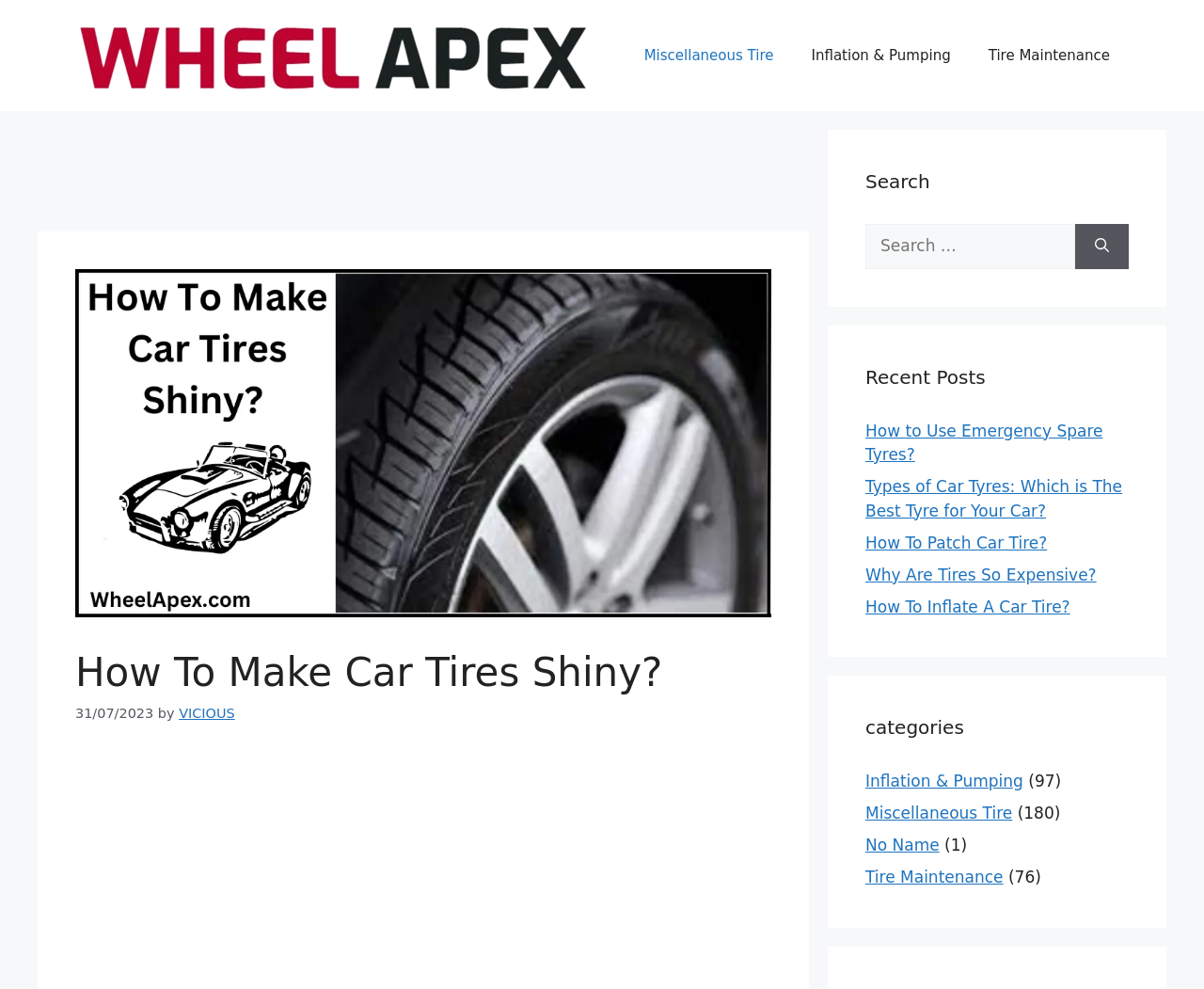Highlight the bounding box coordinates of the element you need to click to perform the following instruction: "Visit the OSH STATE UNIVERSITY website."

None